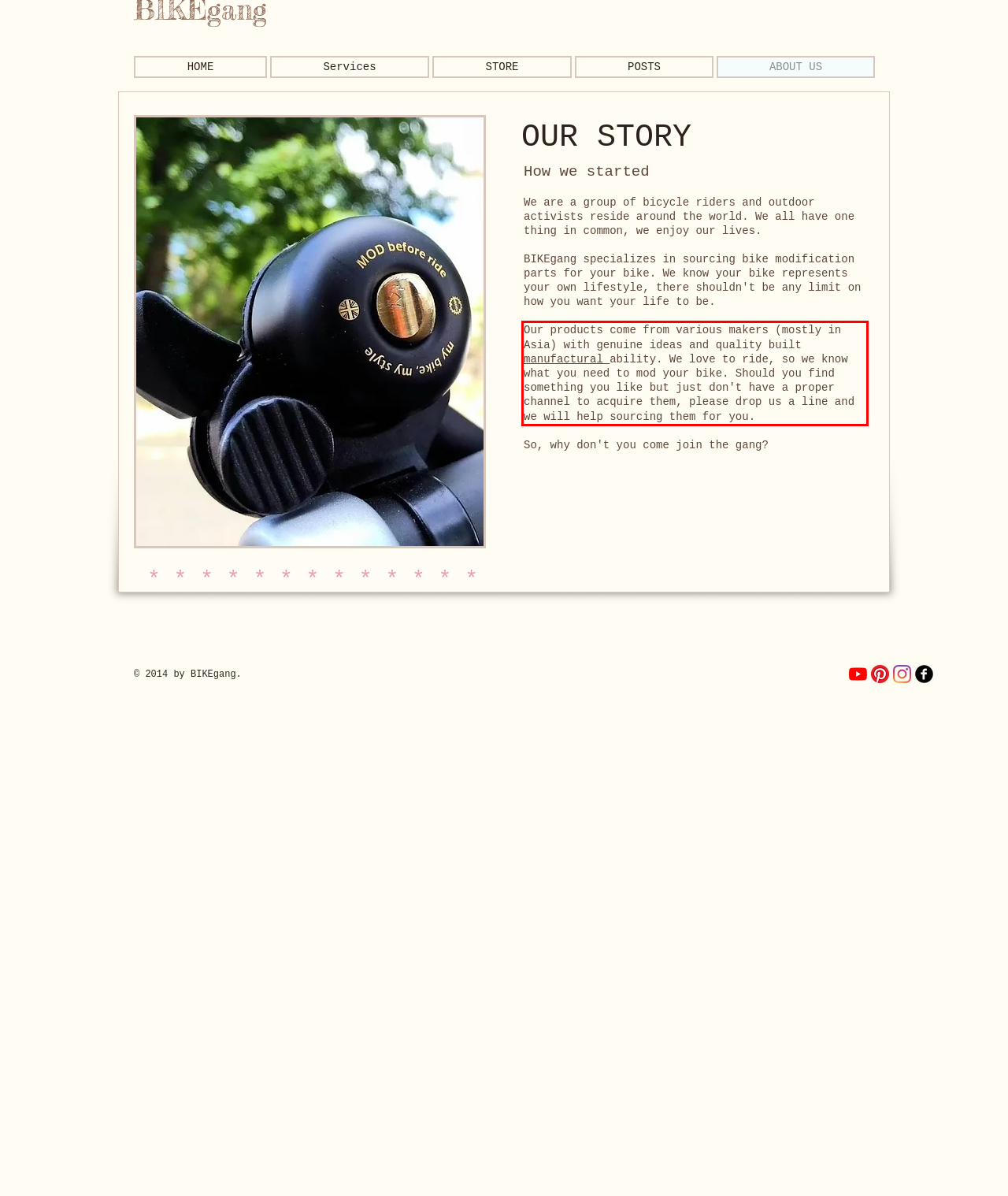Please use OCR to extract the text content from the red bounding box in the provided webpage screenshot.

Our products come from various makers (mostly in Asia) with genuine ideas and quality built manufactural ability. We love to ride, so we know what you need to mod your bike. Should you find something you like but just don't have a proper channel to acquire them, please drop us a line and we will help sourcing them for you.